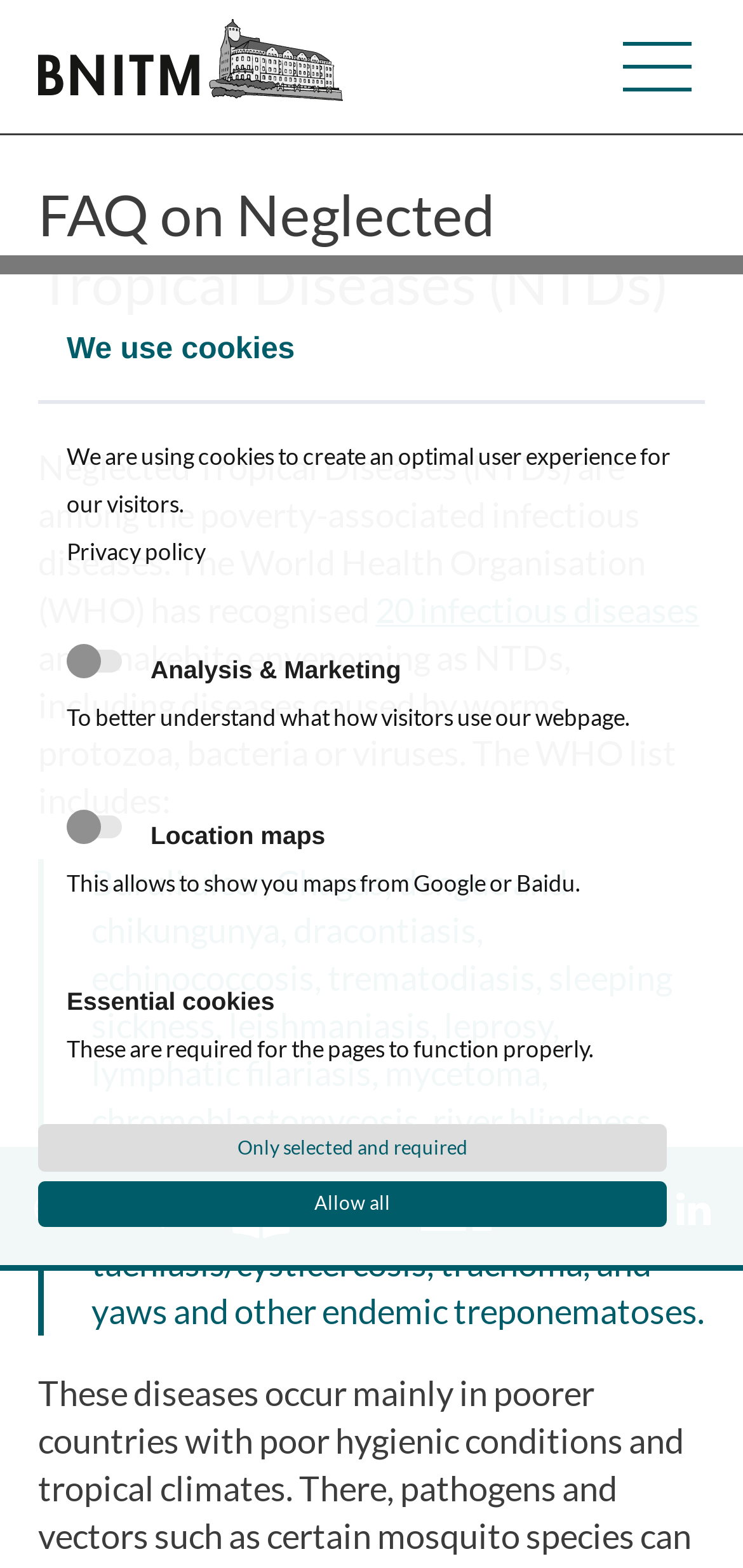Summarize the webpage in an elaborate manner.

The webpage is about Frequently Asked Questions (FAQs) on Neglected Tropical Diseases (NTDs) provided by the Bernhard Nocht Institute for Tropical Medicine (BNITM). 

At the top left corner, there is a logo of the Bernhard Nocht Institute for Tropical Medicine, and next to it, a menu button. On the top right corner, there are links to LinkedIn, Donation, and Contact. 

Below the top section, there is a search bar where users can enter search terms, accompanied by a search button with a magnifying glass icon. 

The main content of the webpage starts with a heading "FAQ on Neglected Tropical Diseases (NTDs)" followed by a brief introduction to NTDs, which are poverty-associated infectious diseases recognized by the World Health Organisation (WHO). The text explains that NTDs include diseases caused by worms, protozoa, bacteria, or viruses, and lists 20 infectious diseases. 

The webpage also has a blockquote section that lists various NTDs, including Buruli ulcer, Chagas, dengue, and chikungunya, among others. 

At the bottom of the webpage, there is a section about cookies, explaining that the website uses cookies to create an optimal user experience for visitors. This section provides links to the privacy policy and explains how cookies are used for analysis and marketing, location maps, and essential cookies required for the webpage to function properly. There are also options to select which cookies to allow.